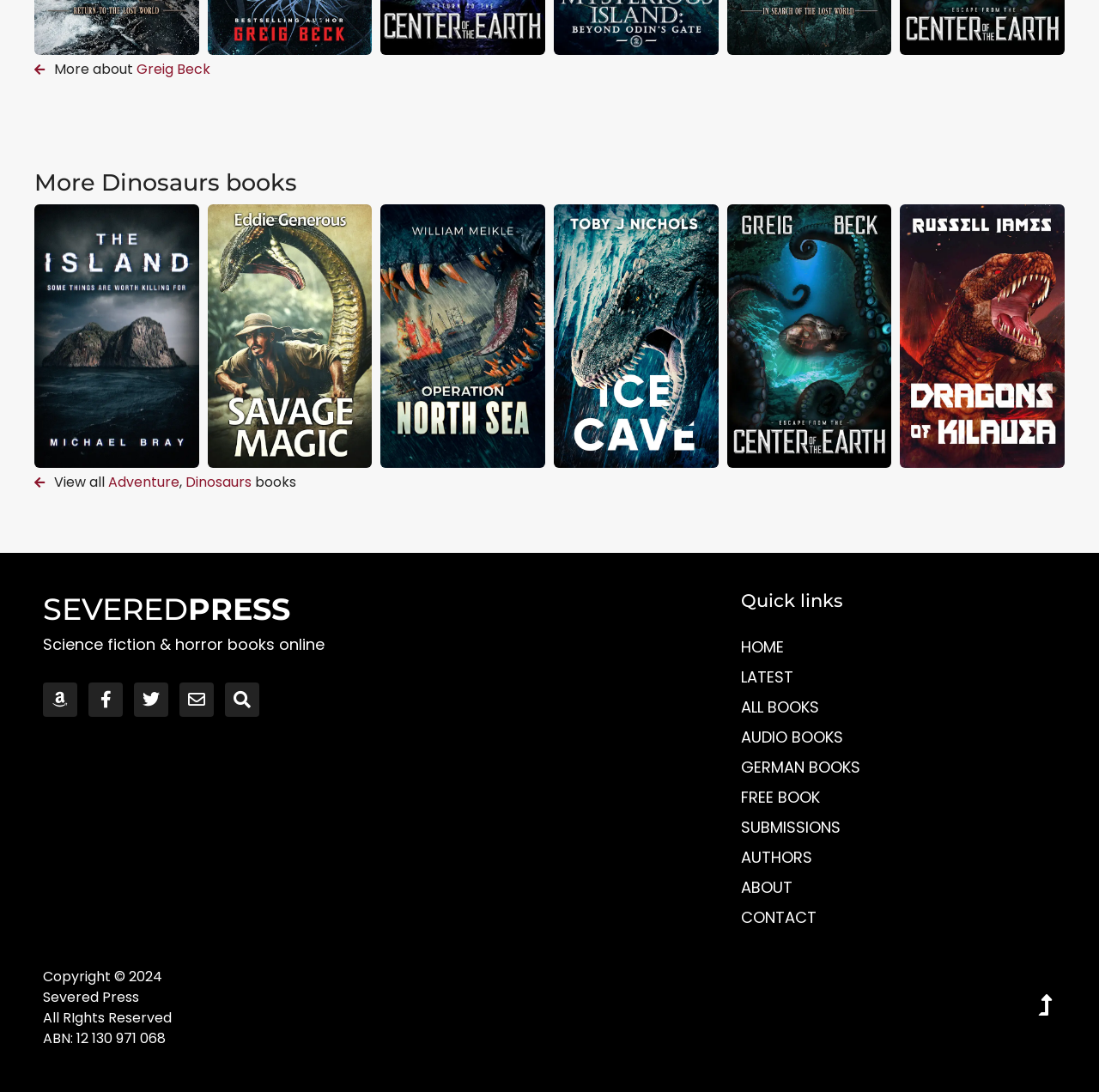Determine the bounding box coordinates for the HTML element mentioned in the following description: "Meet our Lone Tree team". The coordinates should be a list of four floats ranging from 0 to 1, represented as [left, top, right, bottom].

None